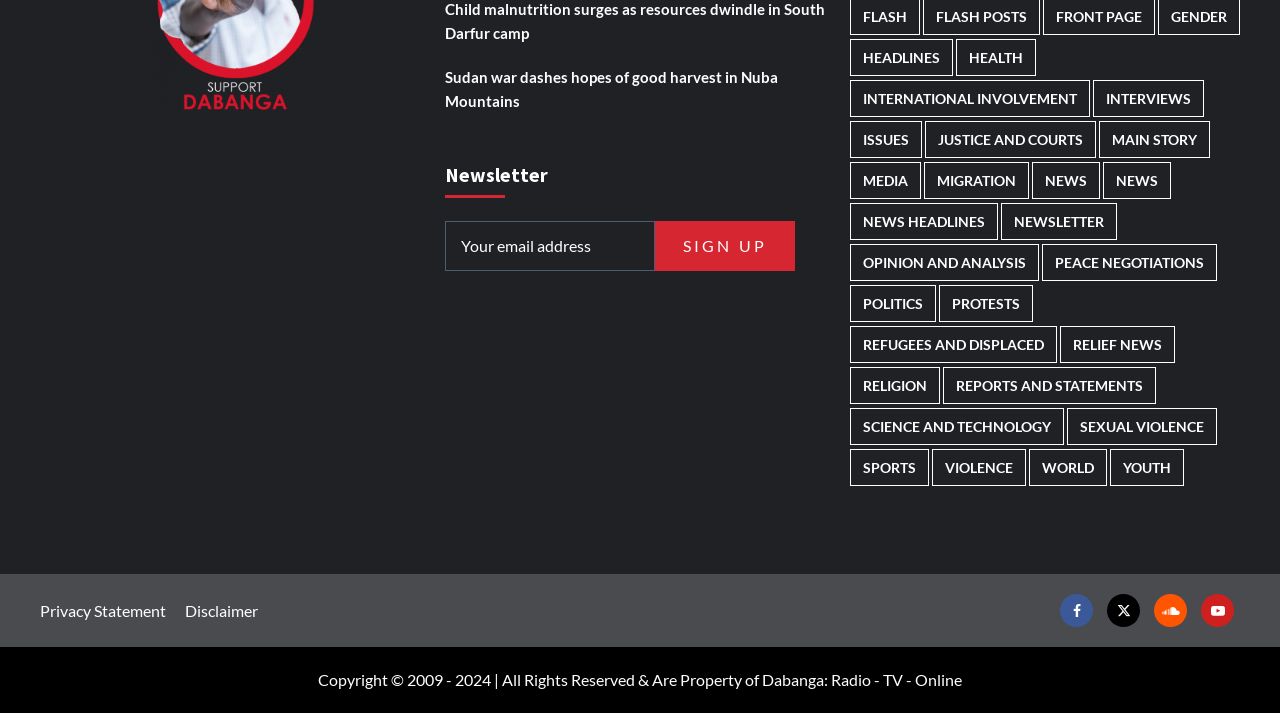Please determine the bounding box coordinates of the clickable area required to carry out the following instruction: "Sign up for the newsletter". The coordinates must be four float numbers between 0 and 1, represented as [left, top, right, bottom].

[0.512, 0.31, 0.621, 0.38]